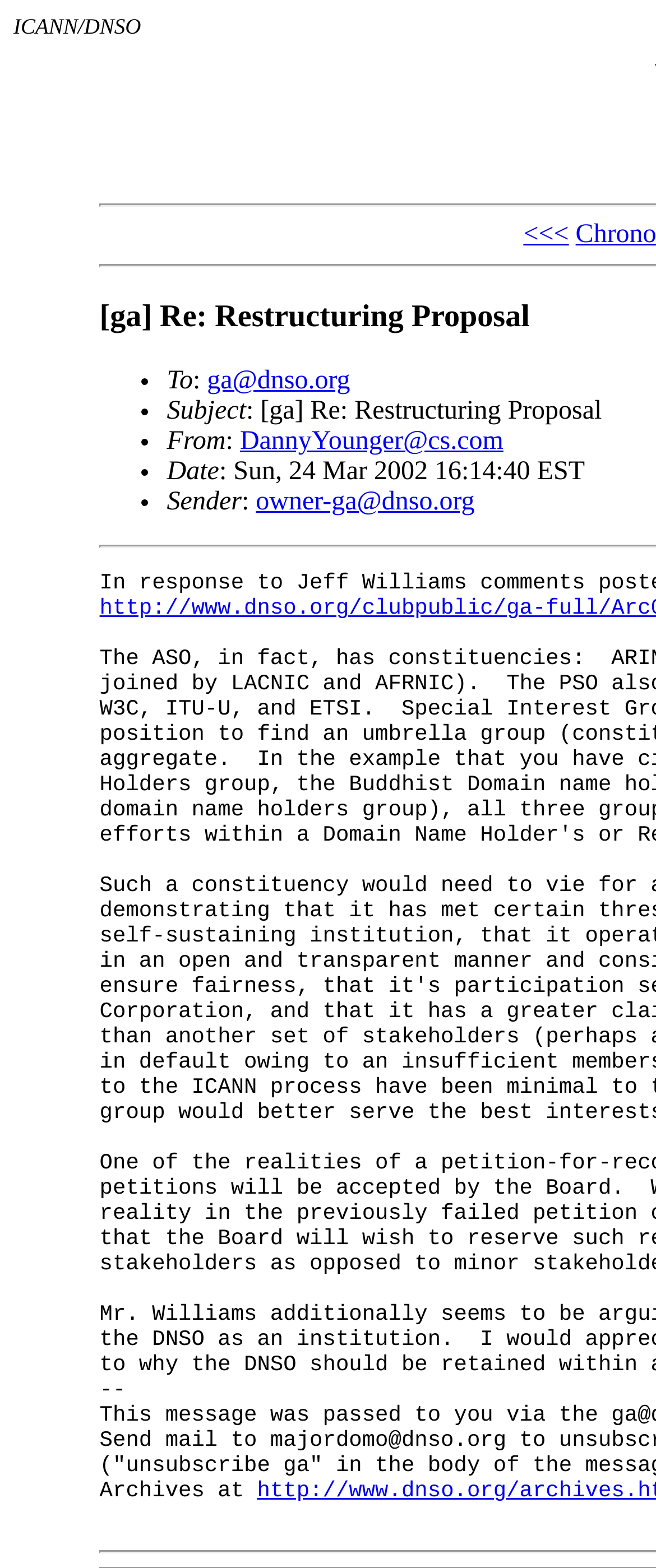Using the format (top-left x, top-left y, bottom-right x, bottom-right y), provide the bounding box coordinates for the described UI element. All values should be floating point numbers between 0 and 1: <<<

[0.798, 0.14, 0.867, 0.158]